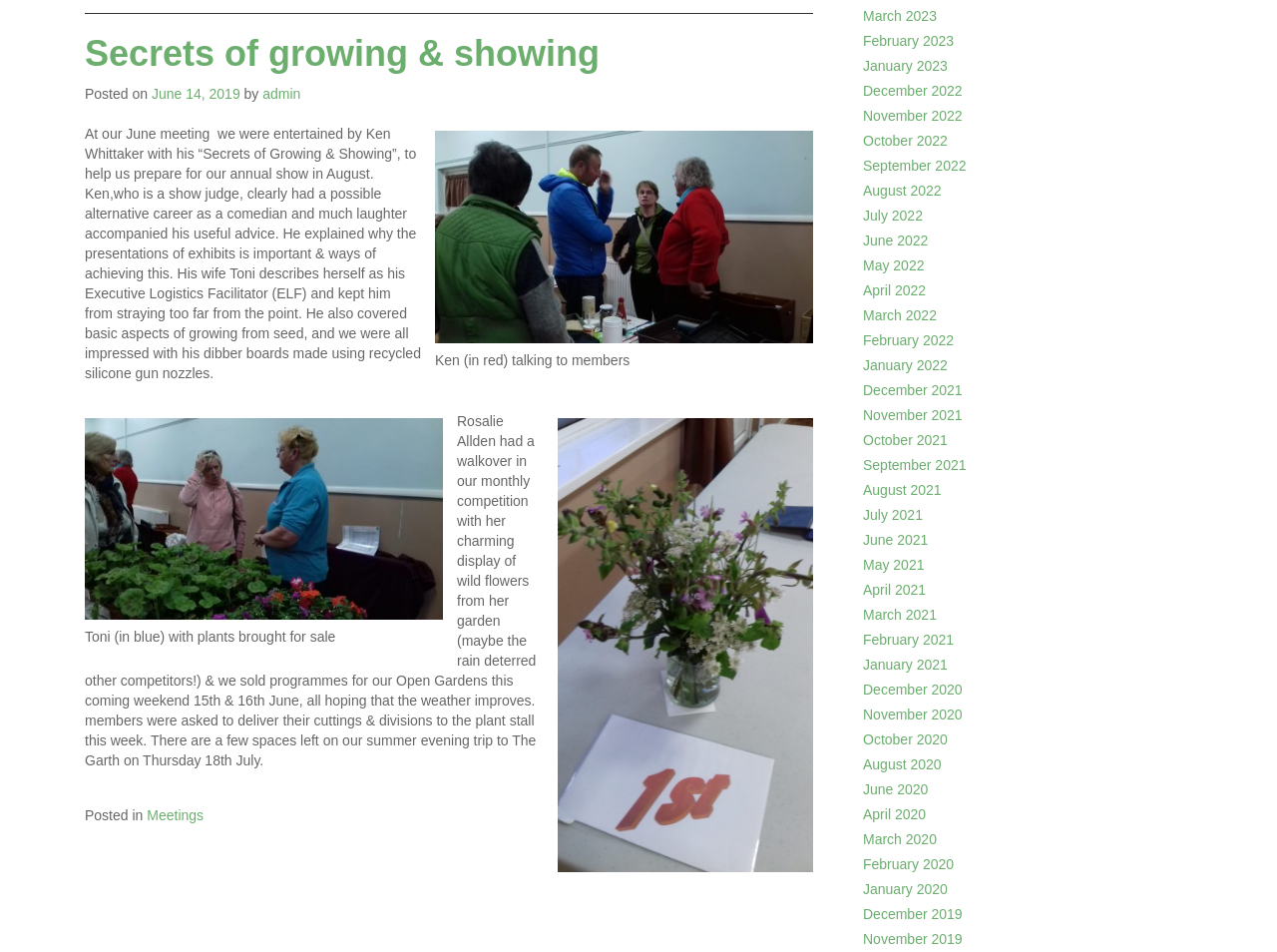Find the bounding box coordinates of the element's region that should be clicked in order to follow the given instruction: "Click the link to view the June 2019 meeting post". The coordinates should consist of four float numbers between 0 and 1, i.e., [left, top, right, bottom].

[0.066, 0.09, 0.188, 0.107]